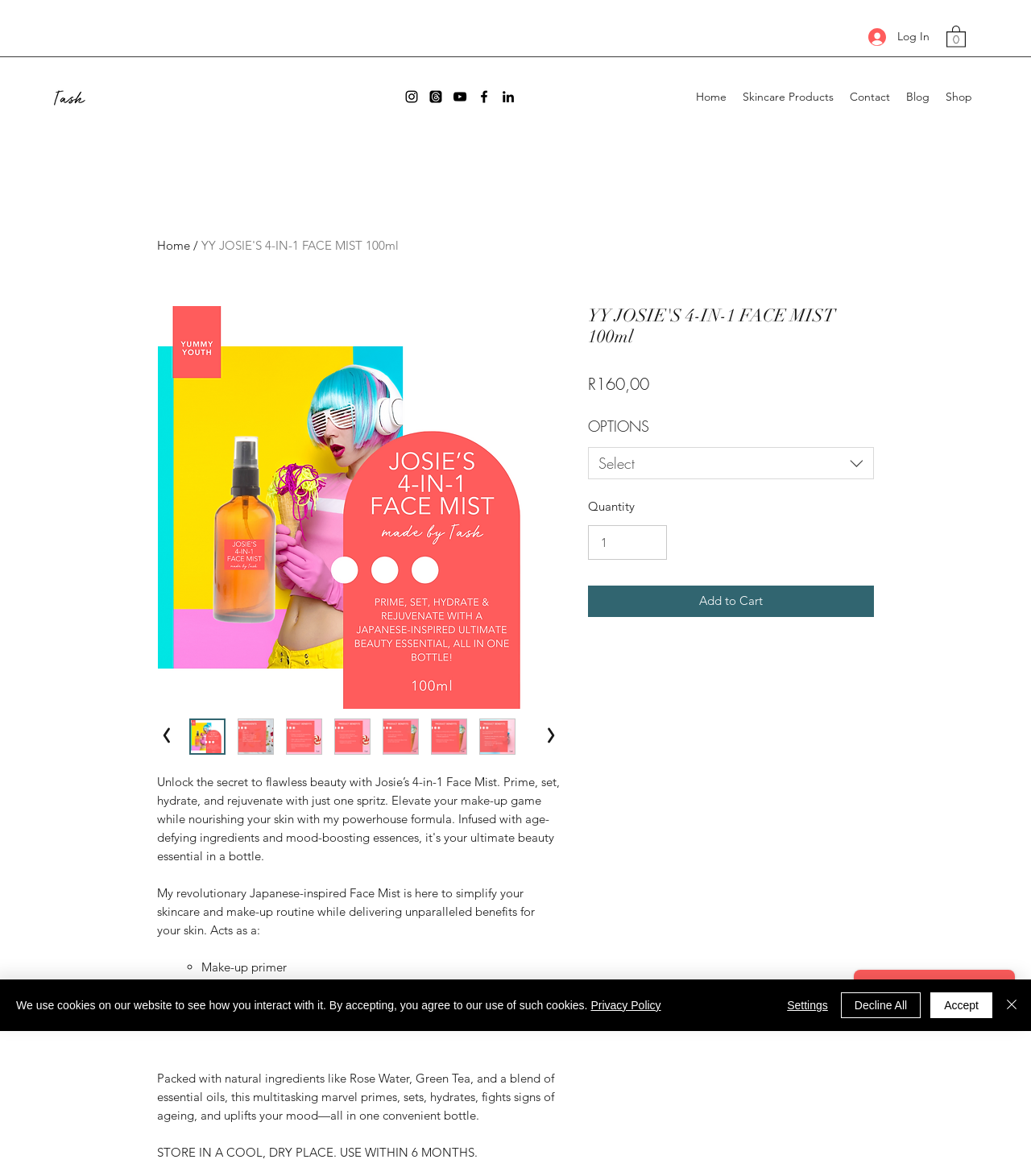Determine the bounding box coordinates of the element that should be clicked to execute the following command: "Go to Start Here page".

None